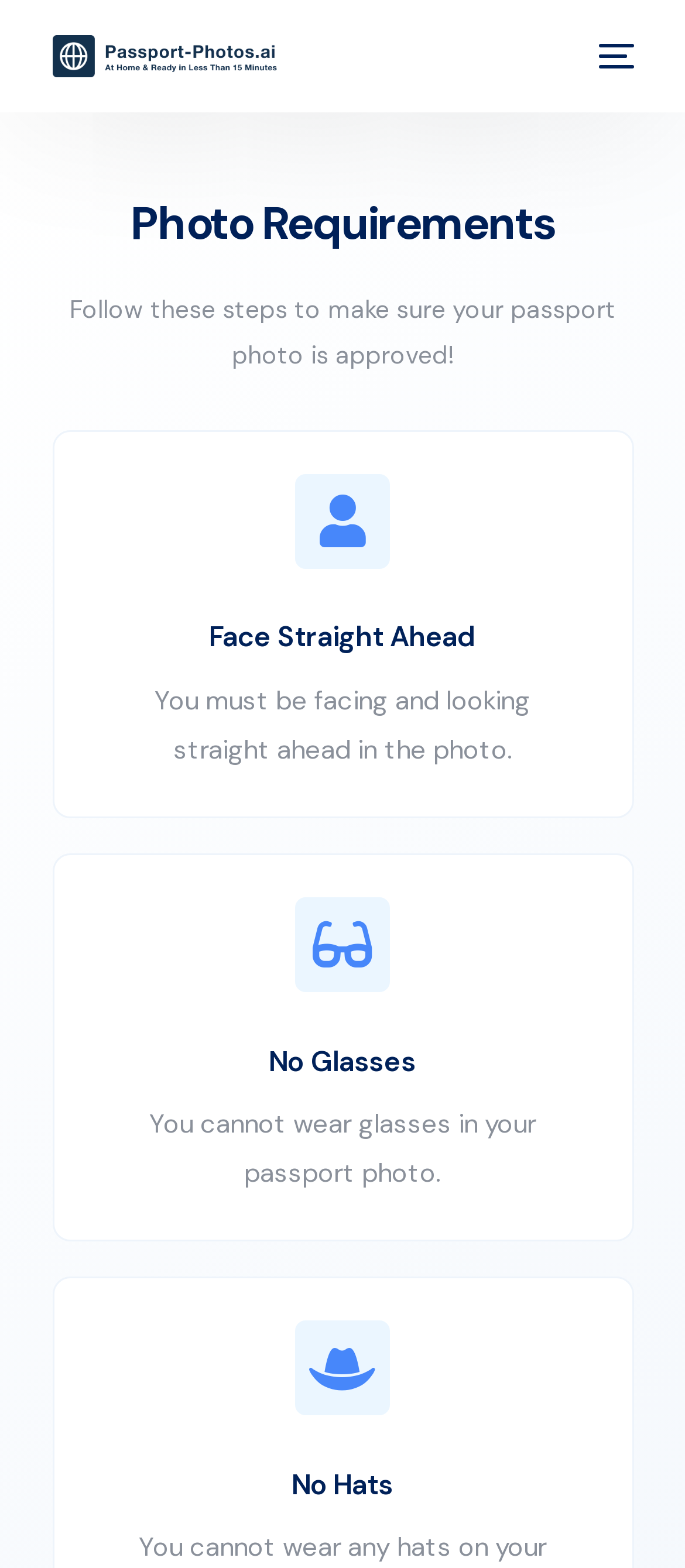How many links are there in the navigation menu?
Using the image provided, answer with just one word or phrase.

5